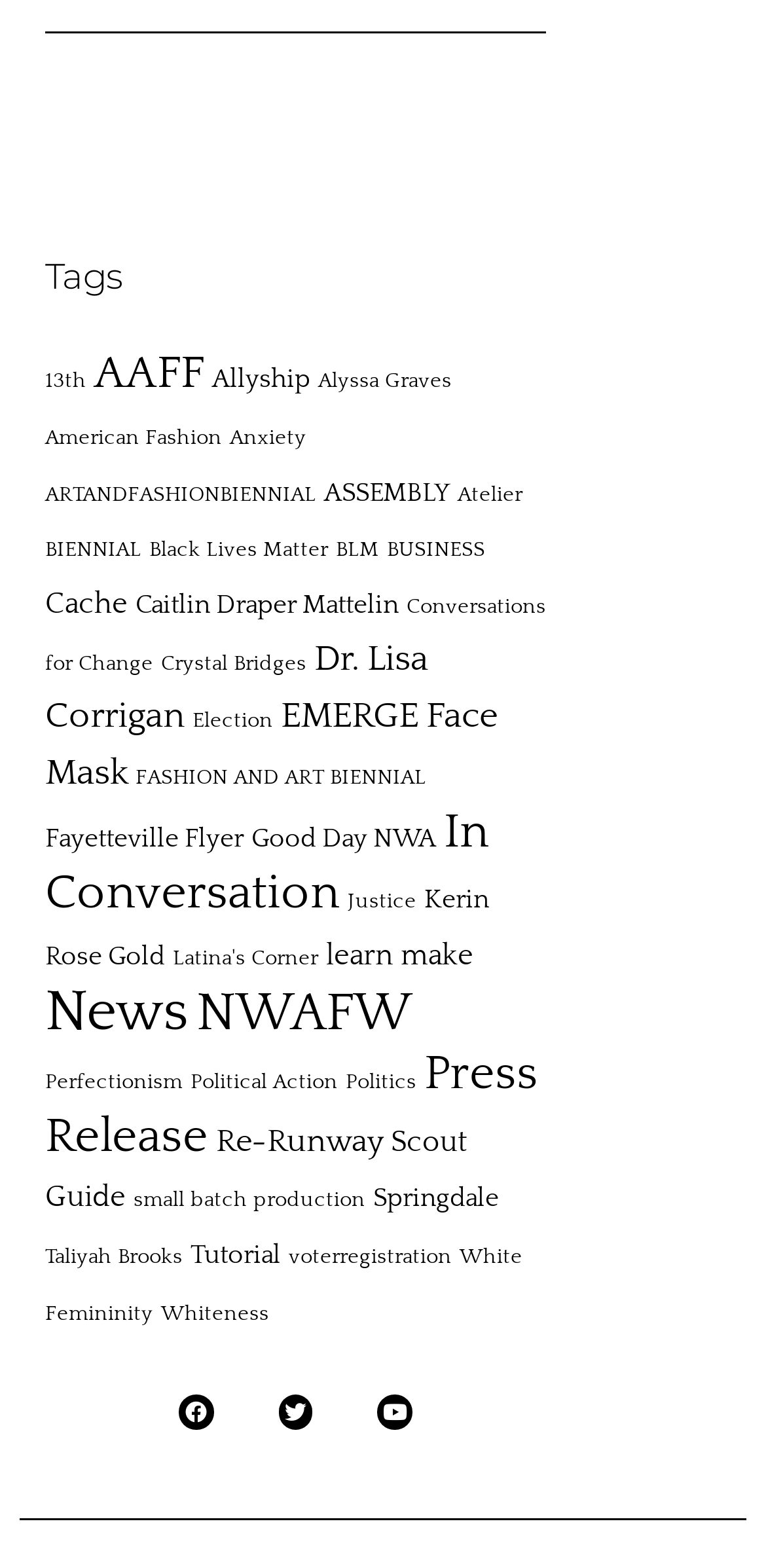Reply to the question with a brief word or phrase: How many links are on this webpage?

43